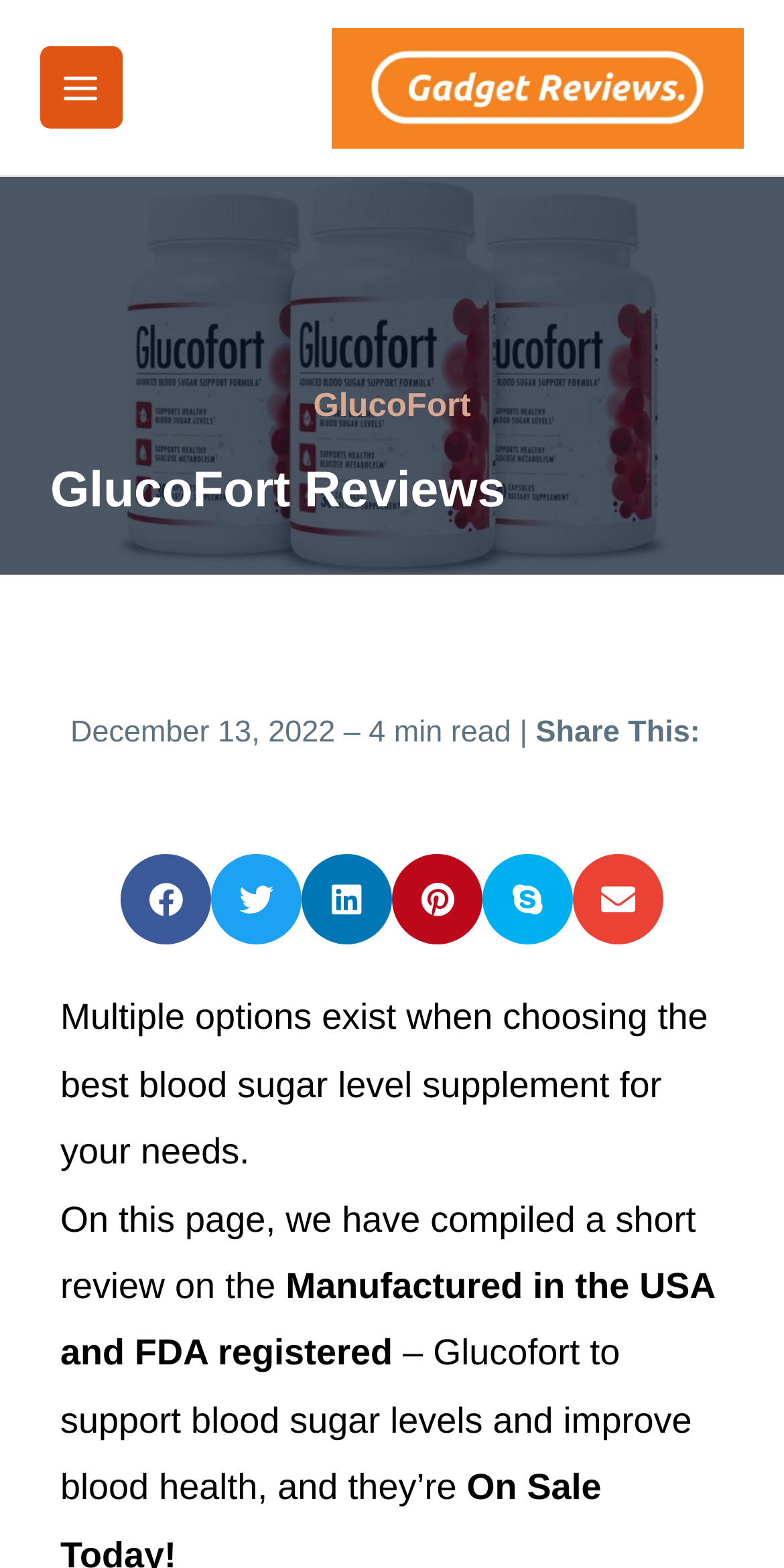Show the bounding box coordinates for the HTML element as described: "aria-label="Share on twitter"".

[0.269, 0.545, 0.385, 0.603]